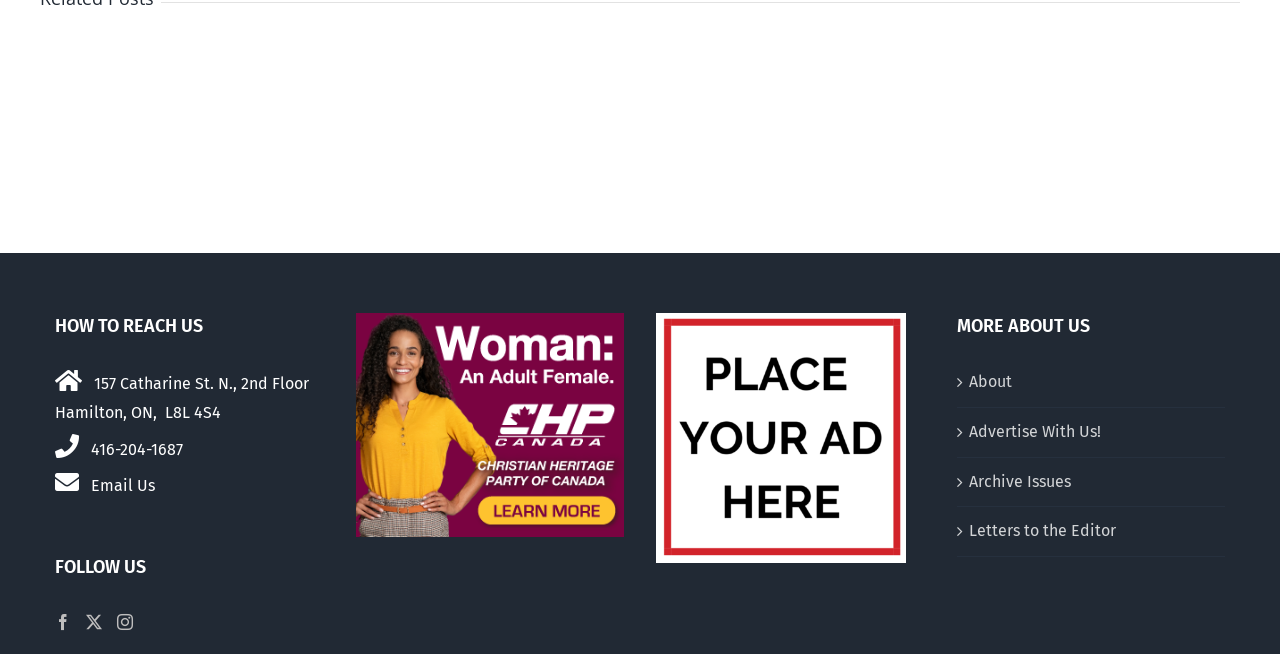Could you highlight the region that needs to be clicked to execute the instruction: "Learn more about the organization"?

[0.757, 0.563, 0.949, 0.607]